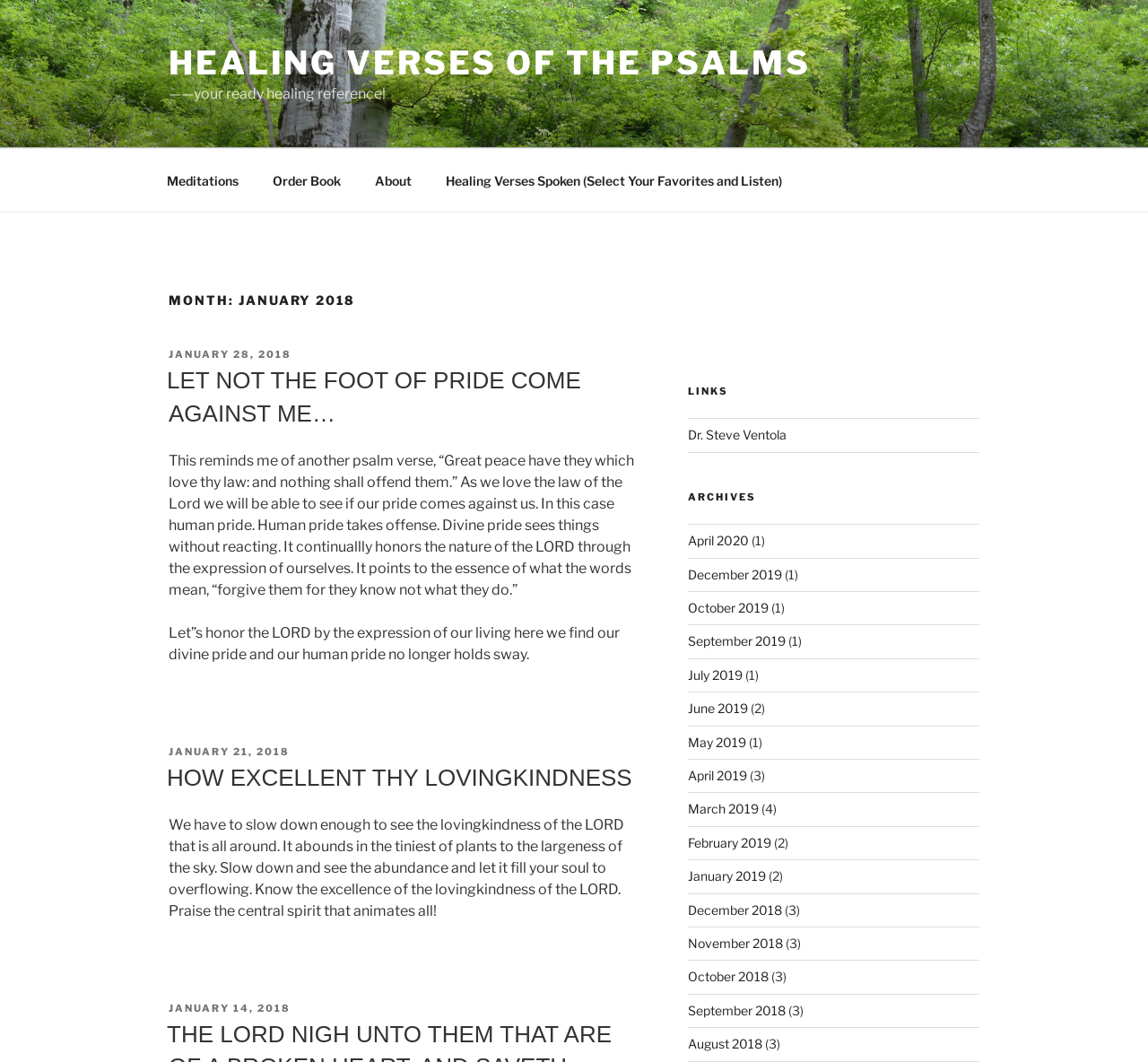Please indicate the bounding box coordinates for the clickable area to complete the following task: "Read the article posted on January 28, 2018". The coordinates should be specified as four float numbers between 0 and 1, i.e., [left, top, right, bottom].

[0.147, 0.328, 0.254, 0.34]